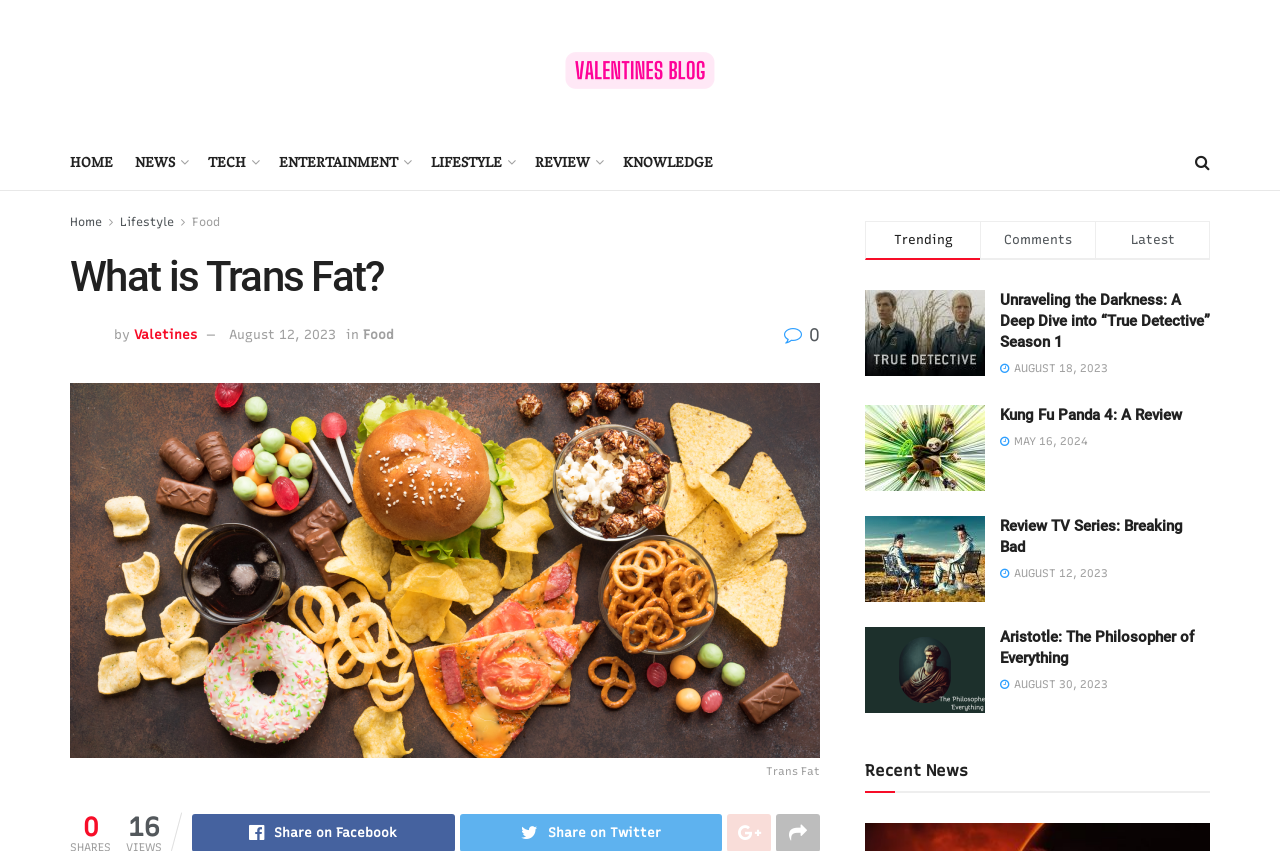Please identify the coordinates of the bounding box for the clickable region that will accomplish this instruction: "Check the 'LATEST' news".

[0.883, 0.273, 0.918, 0.29]